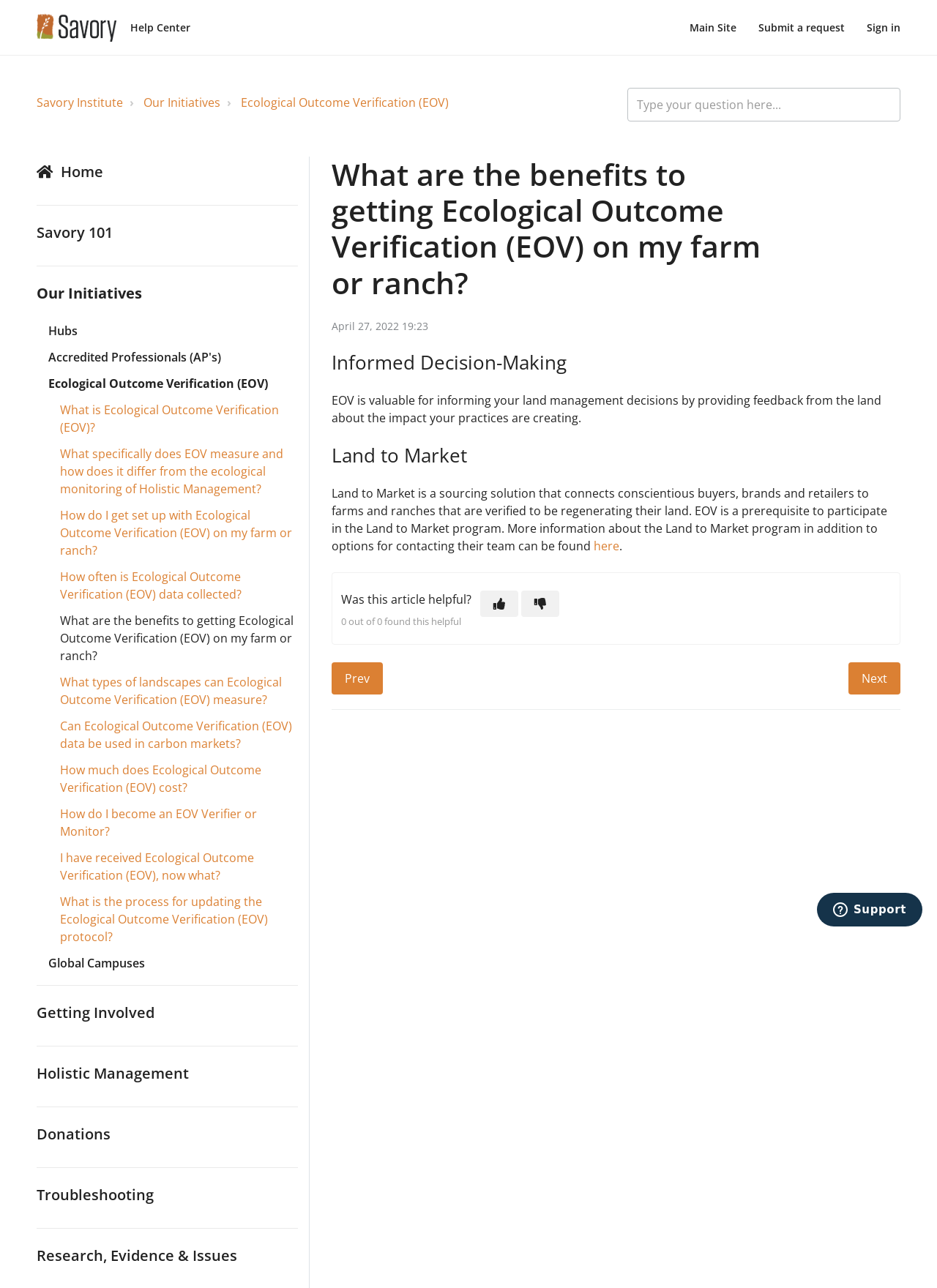What is the purpose of Land to Market?
Please provide a detailed and thorough answer to the question.

The purpose of Land to Market can be found in the article, where it says 'Land to Market is a sourcing solution that connects conscientious buyers, brands and retailers to farms and ranches that are verified to be regenerating their land.' This suggests that Land to Market is a sourcing solution that connects buyers with farms and ranches that are regenerating their land.